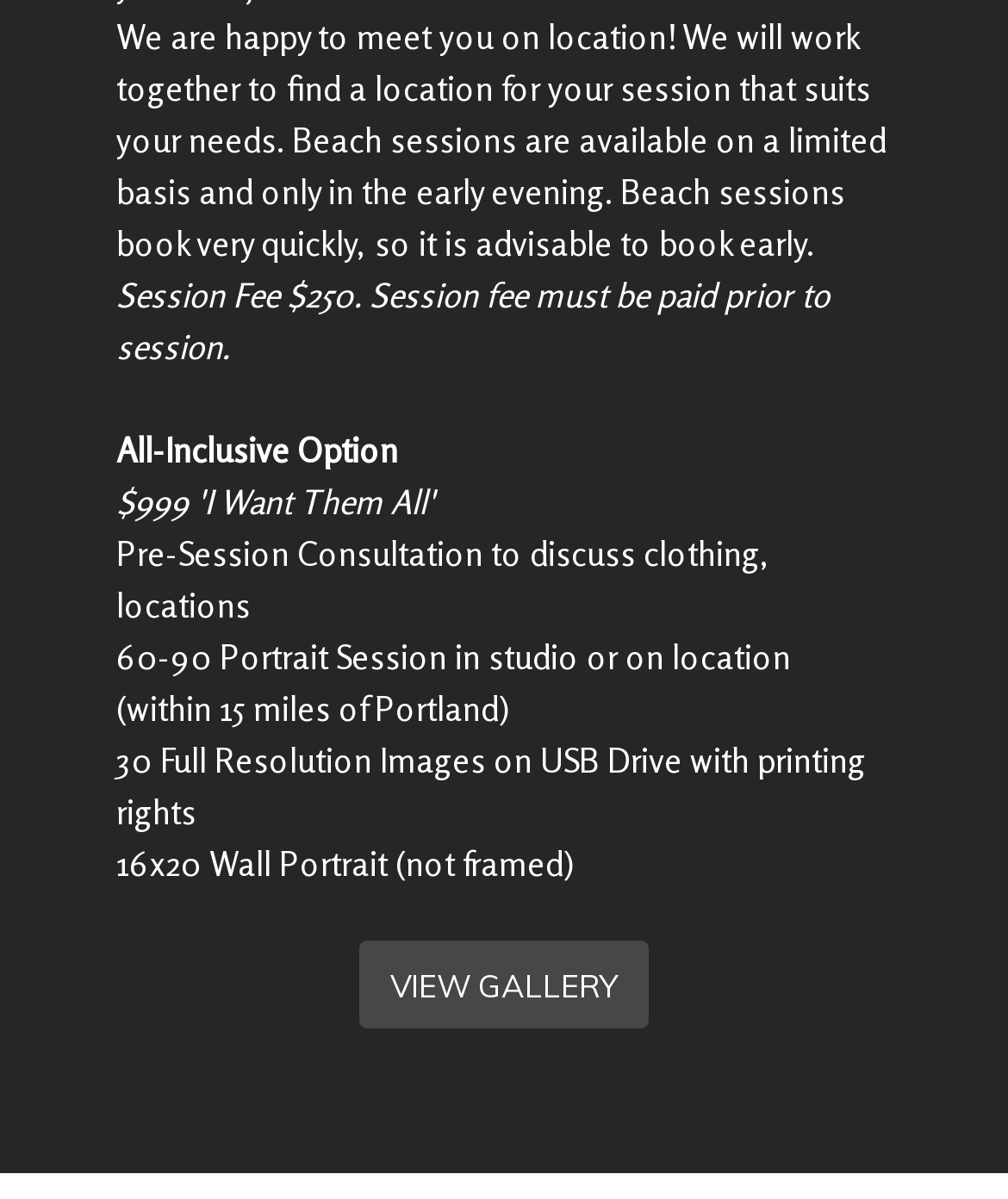Look at the image and write a detailed answer to the question: 
What is the size of the wall portrait?

The eighth StaticText element mentions '16x20 Wall Portrait (not framed)', indicating that the wall portrait is 16 inches by 20 inches in size.